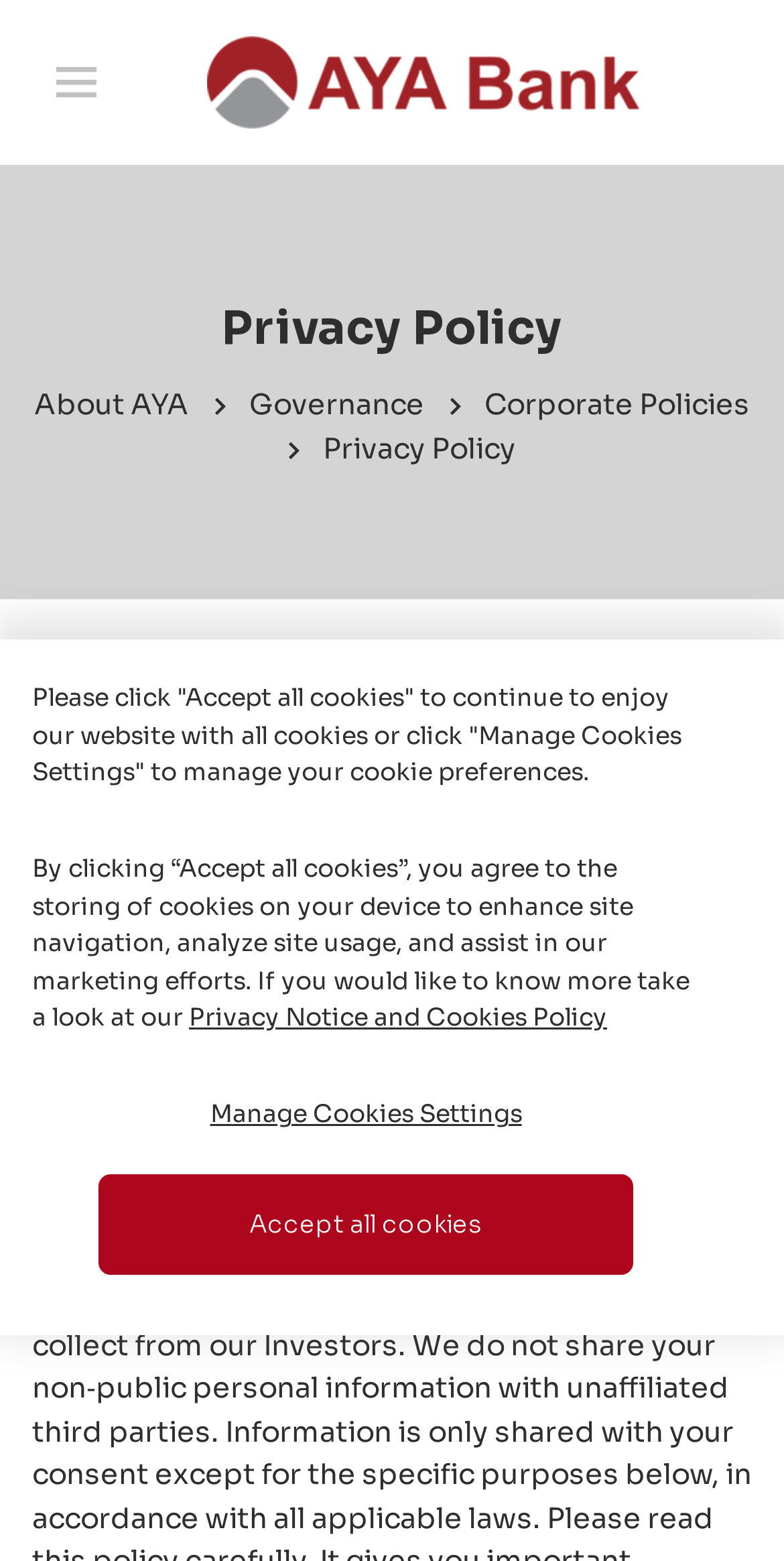What is the purpose of the privacy policy?
Respond with a short answer, either a single word or a phrase, based on the image.

To protect user information